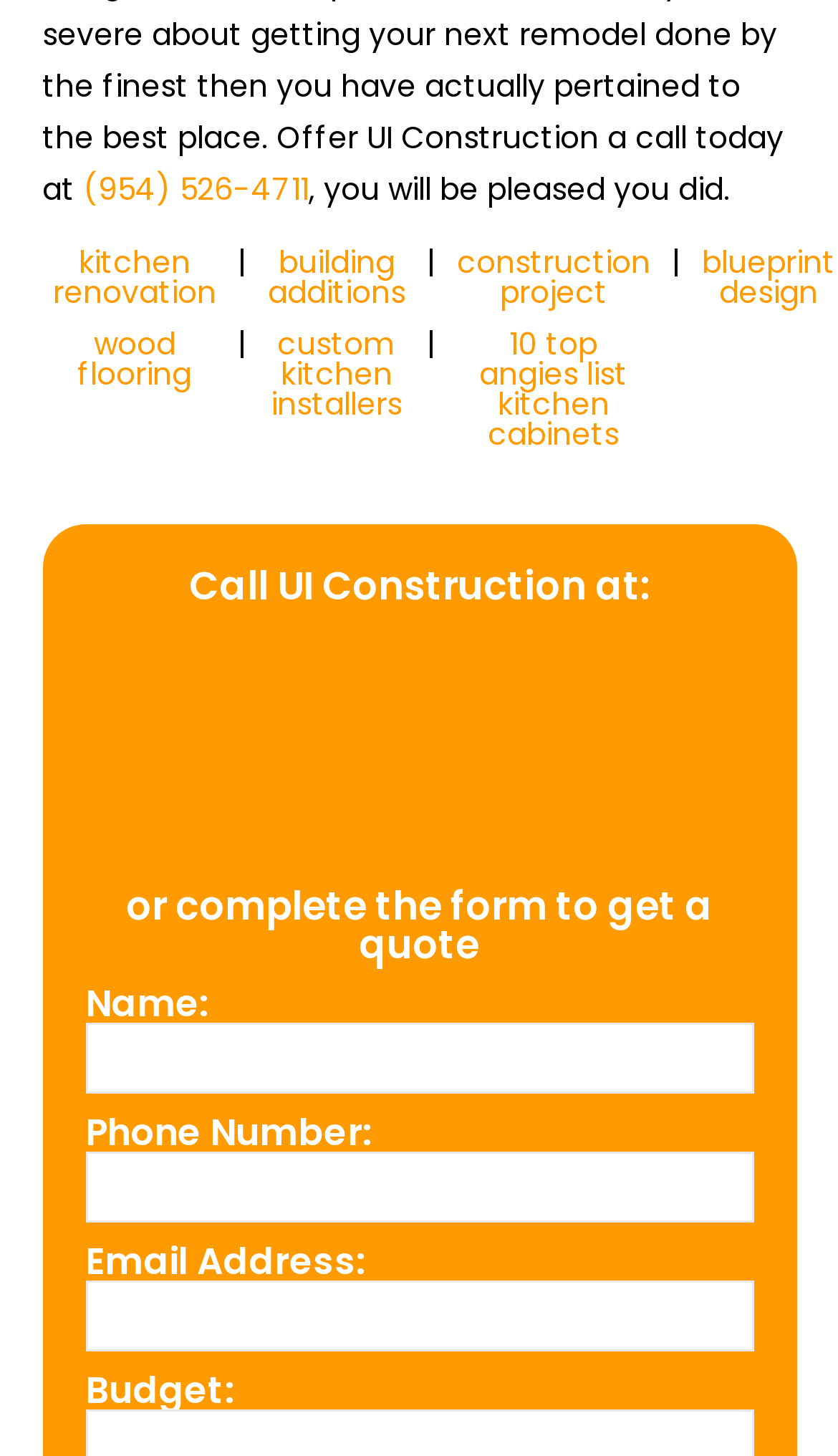Refer to the screenshot and give an in-depth answer to this question: What type of company is UI Construction?

I inferred that UI Construction is a construction company by looking at the services they offer, such as 'kitchen renovation', 'building additions', and 'construction project', which are all related to construction.